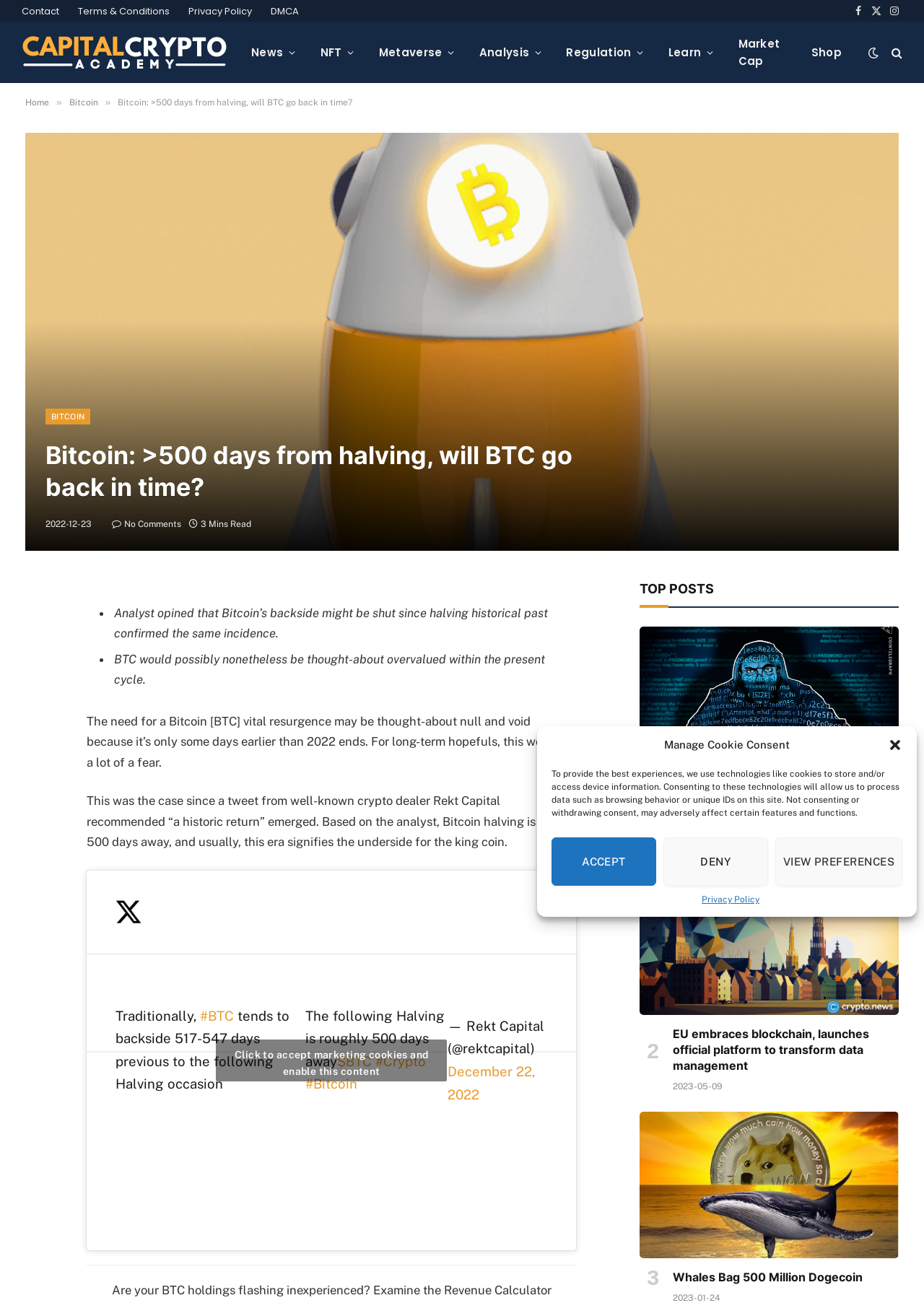What is the website's name?
Look at the screenshot and respond with a single word or phrase.

capitalcryptoacademy